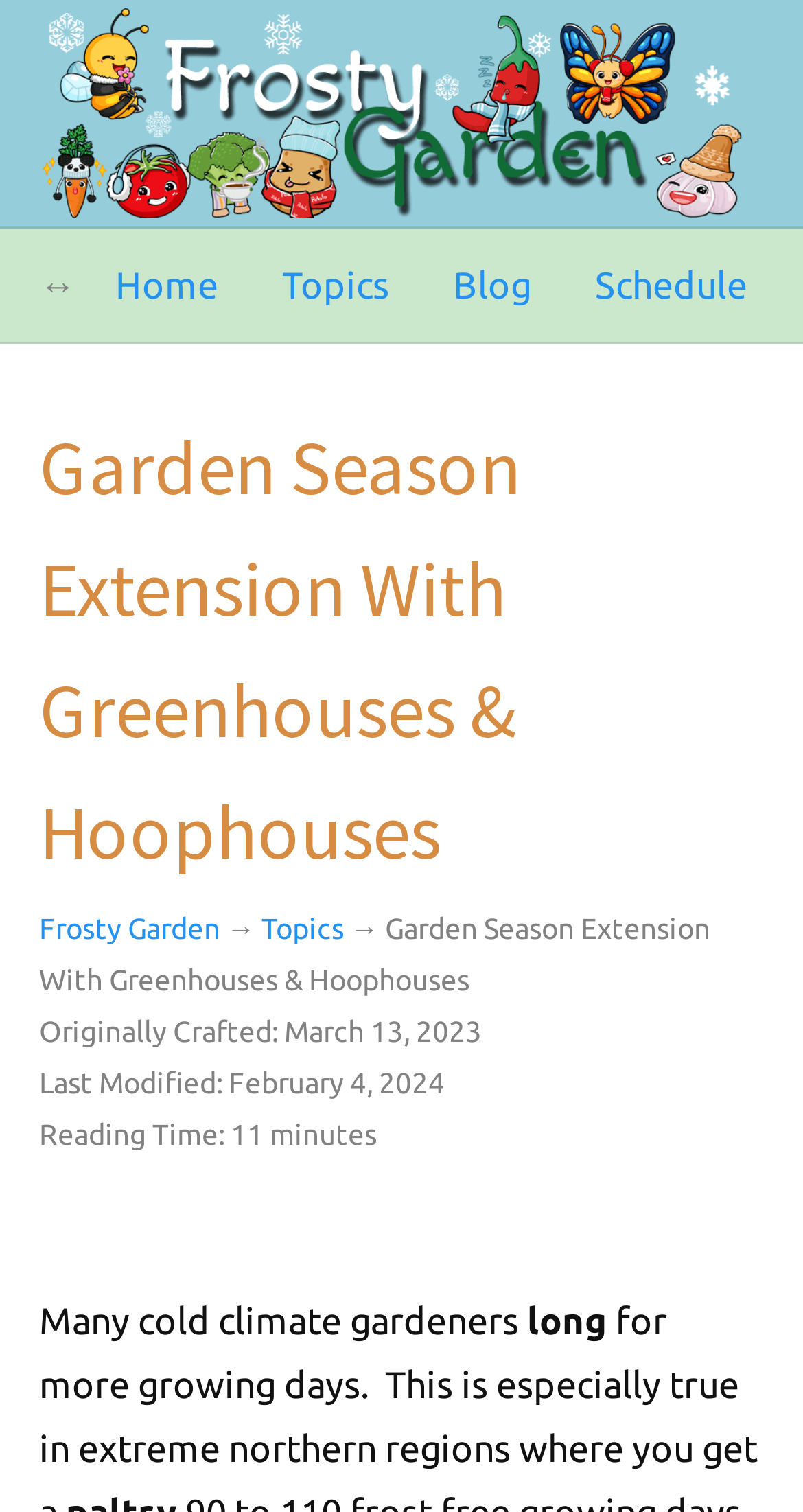Can you extract the headline from the webpage for me?

Garden Season Extension With Greenhouses & Hoophouses